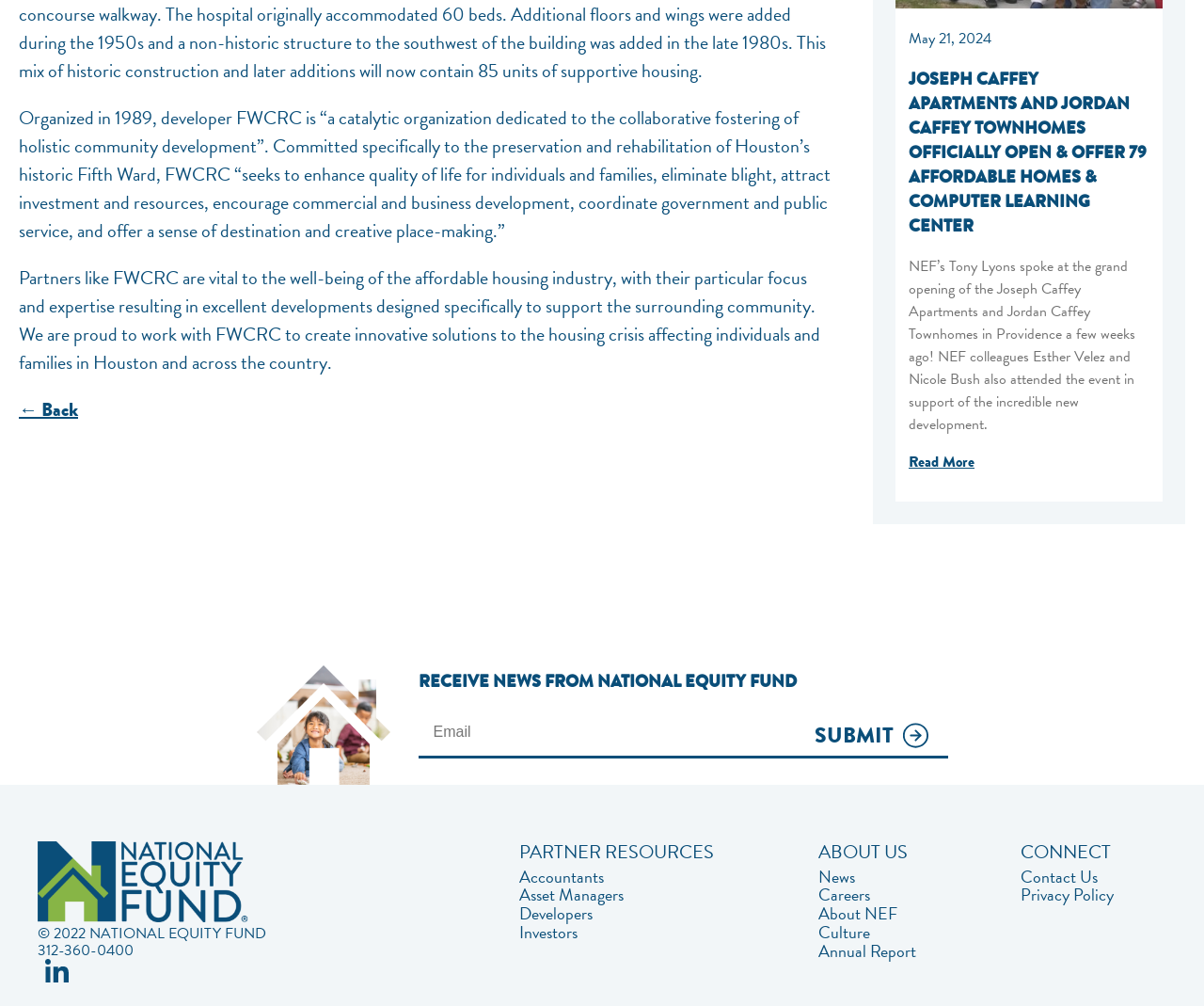Locate the bounding box coordinates of the clickable part needed for the task: "Click the 'SUBMIT' button".

[0.671, 0.717, 0.787, 0.751]